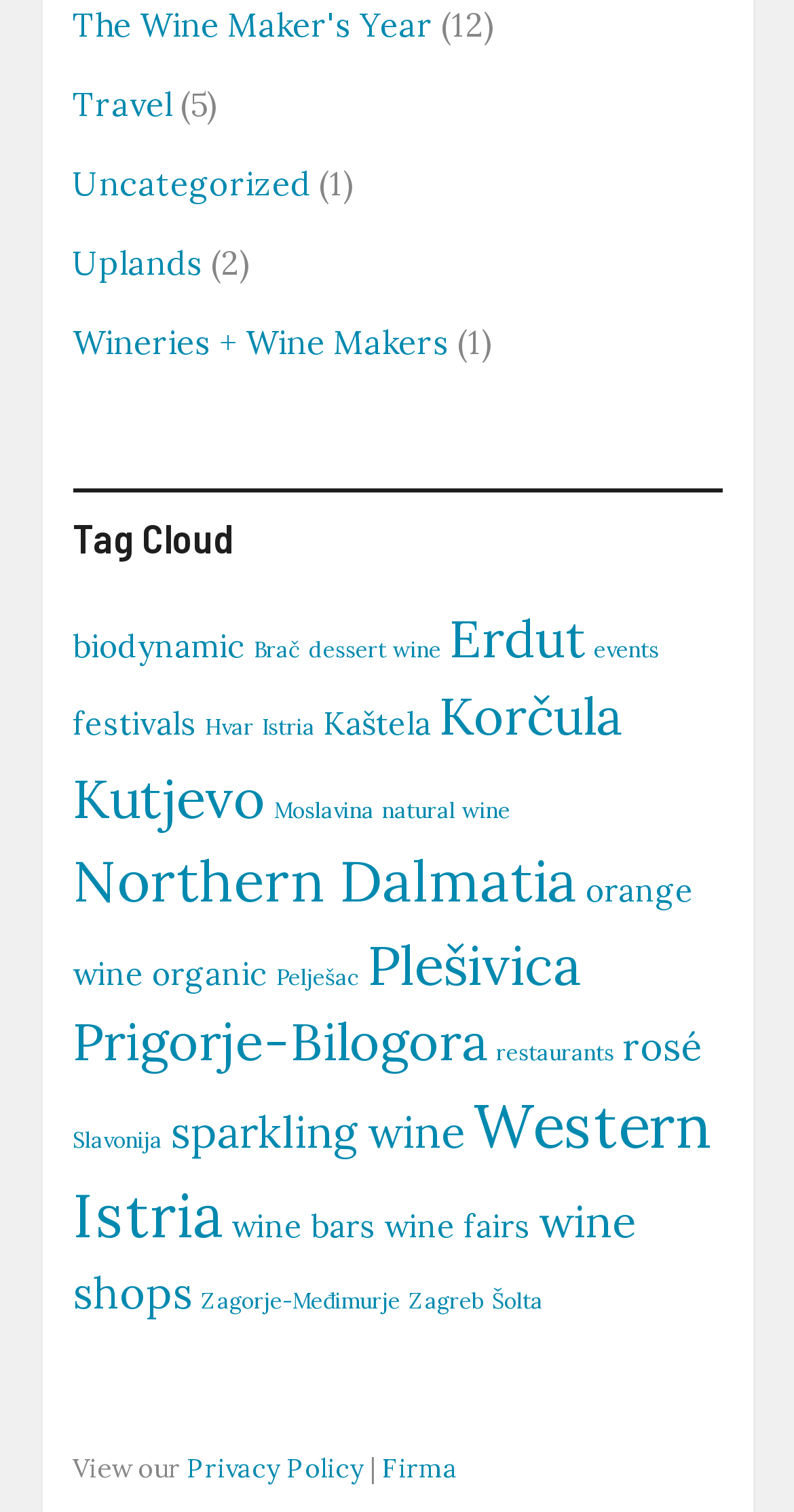Based on the element description: "Brač", identify the UI element and provide its bounding box coordinates. Use four float numbers between 0 and 1, [left, top, right, bottom].

[0.319, 0.42, 0.378, 0.439]